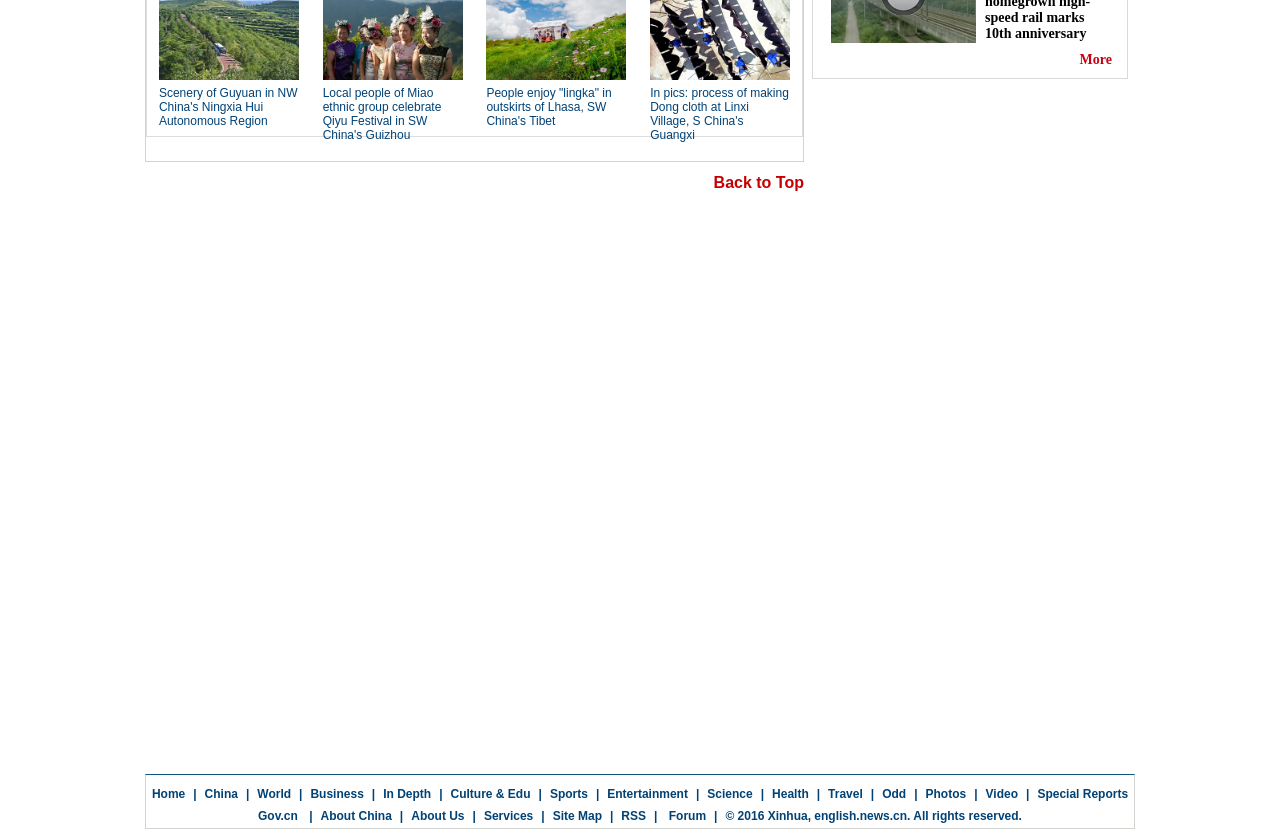Identify the bounding box coordinates of the section that should be clicked to achieve the task described: "Click on the 'Business' link".

[0.243, 0.943, 0.284, 0.959]